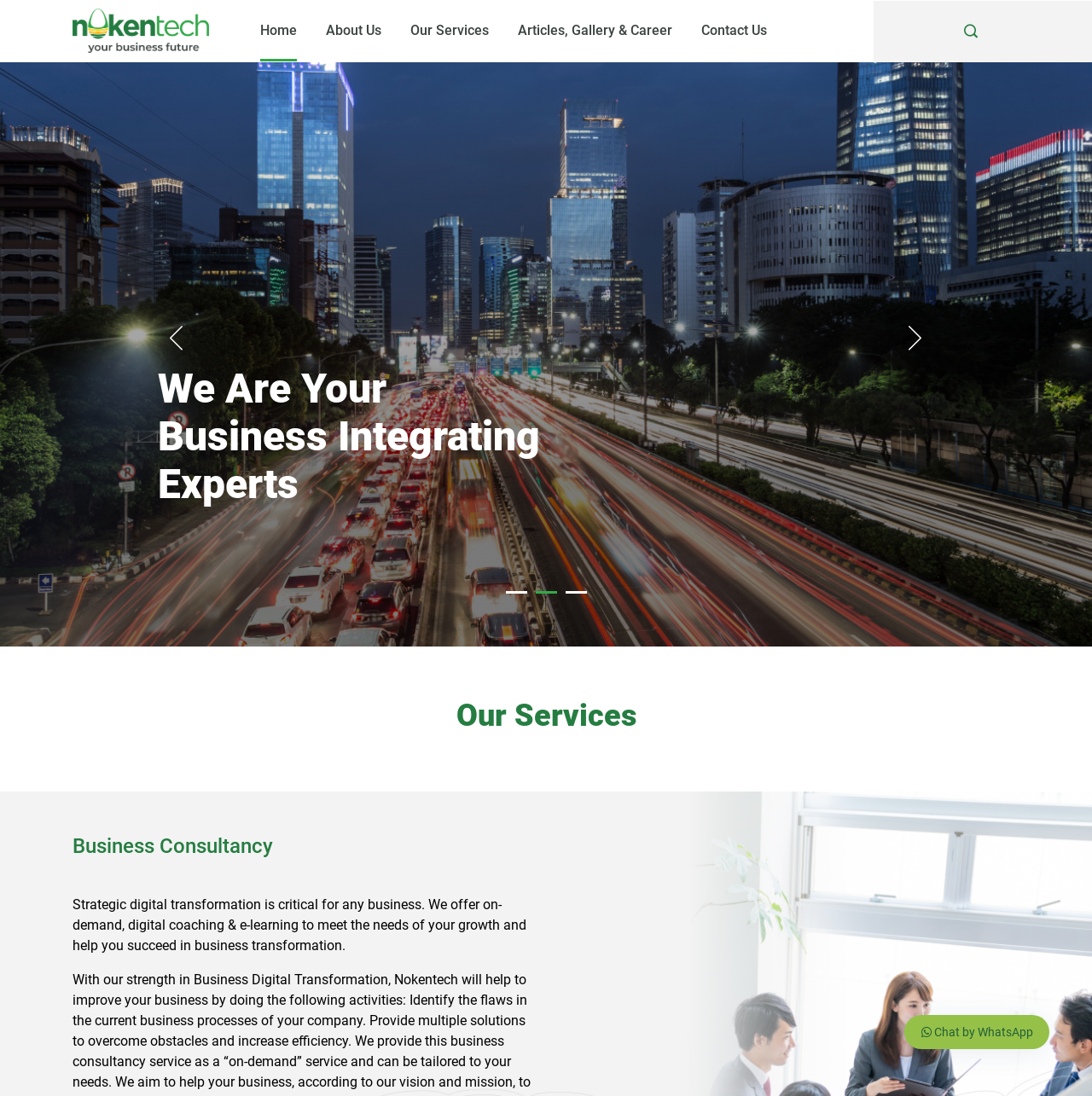Please extract and provide the main headline of the webpage.

We Are Your Digital Transformation Enabler